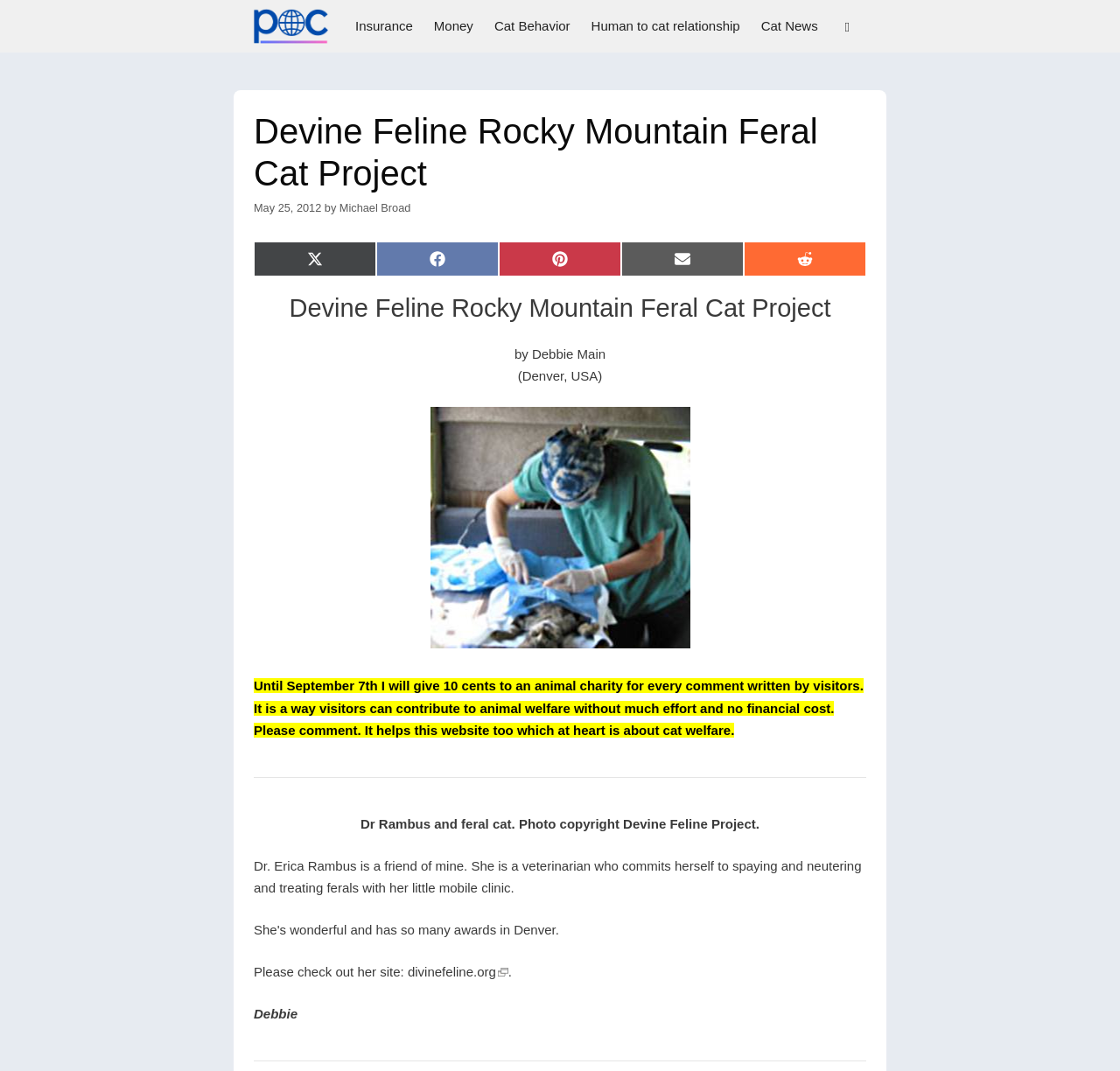Point out the bounding box coordinates of the section to click in order to follow this instruction: "Click on the 'Share on Facebook' link".

[0.336, 0.225, 0.445, 0.258]